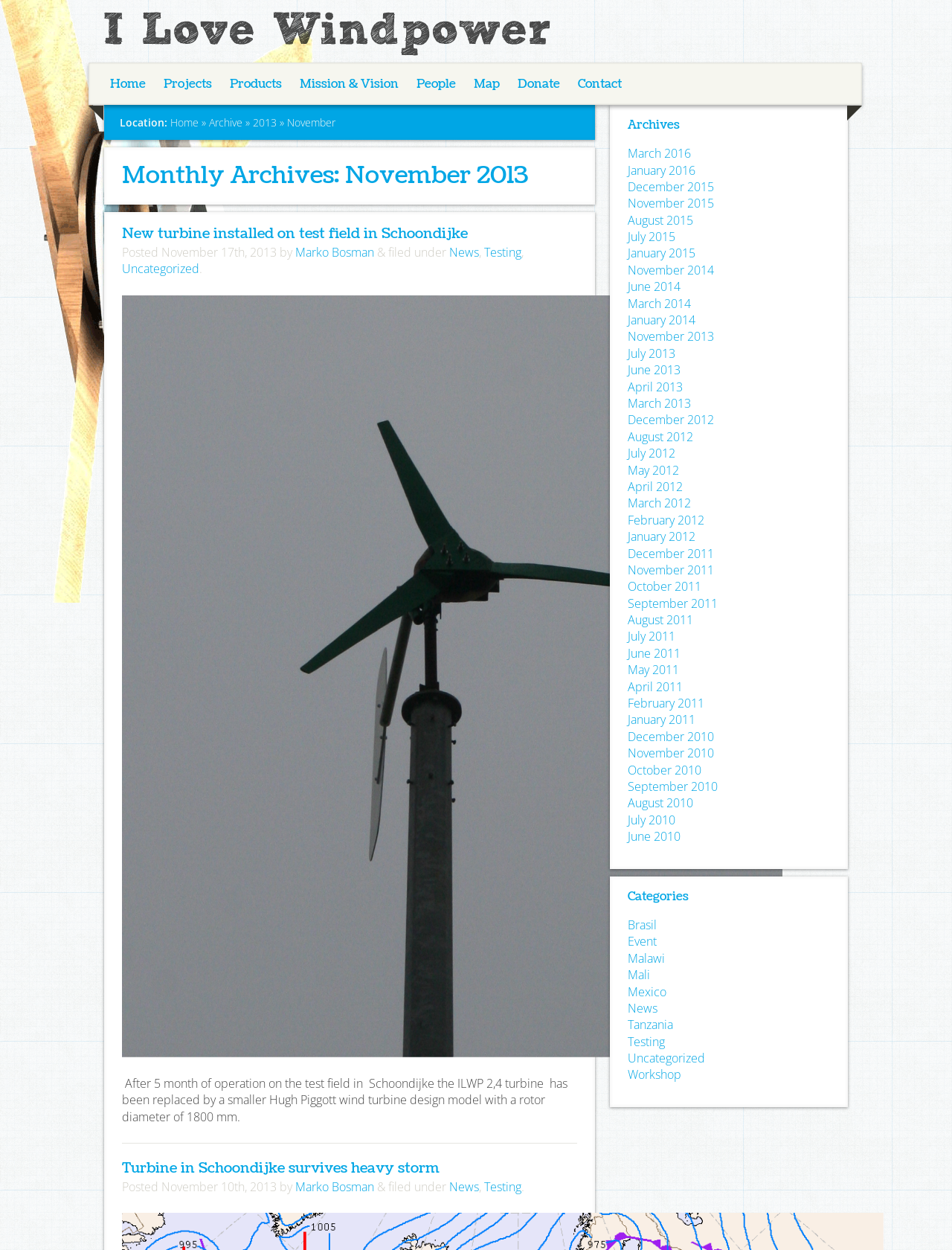Locate the headline of the webpage and generate its content.

Monthly Archives: November 2013